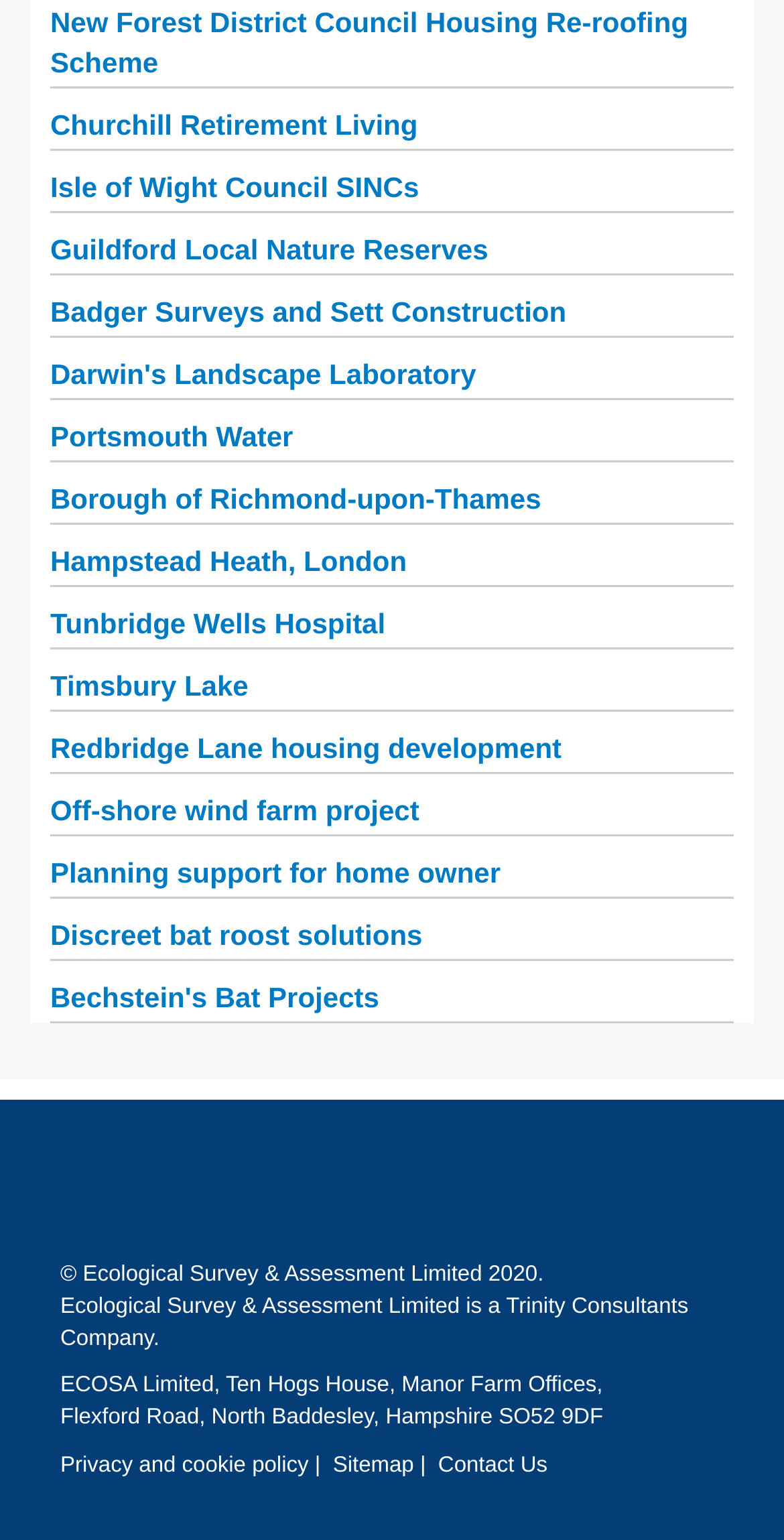What is the name of the company at the bottom of the webpage?
Your answer should be a single word or phrase derived from the screenshot.

Ecological Survey & Assessment Limited